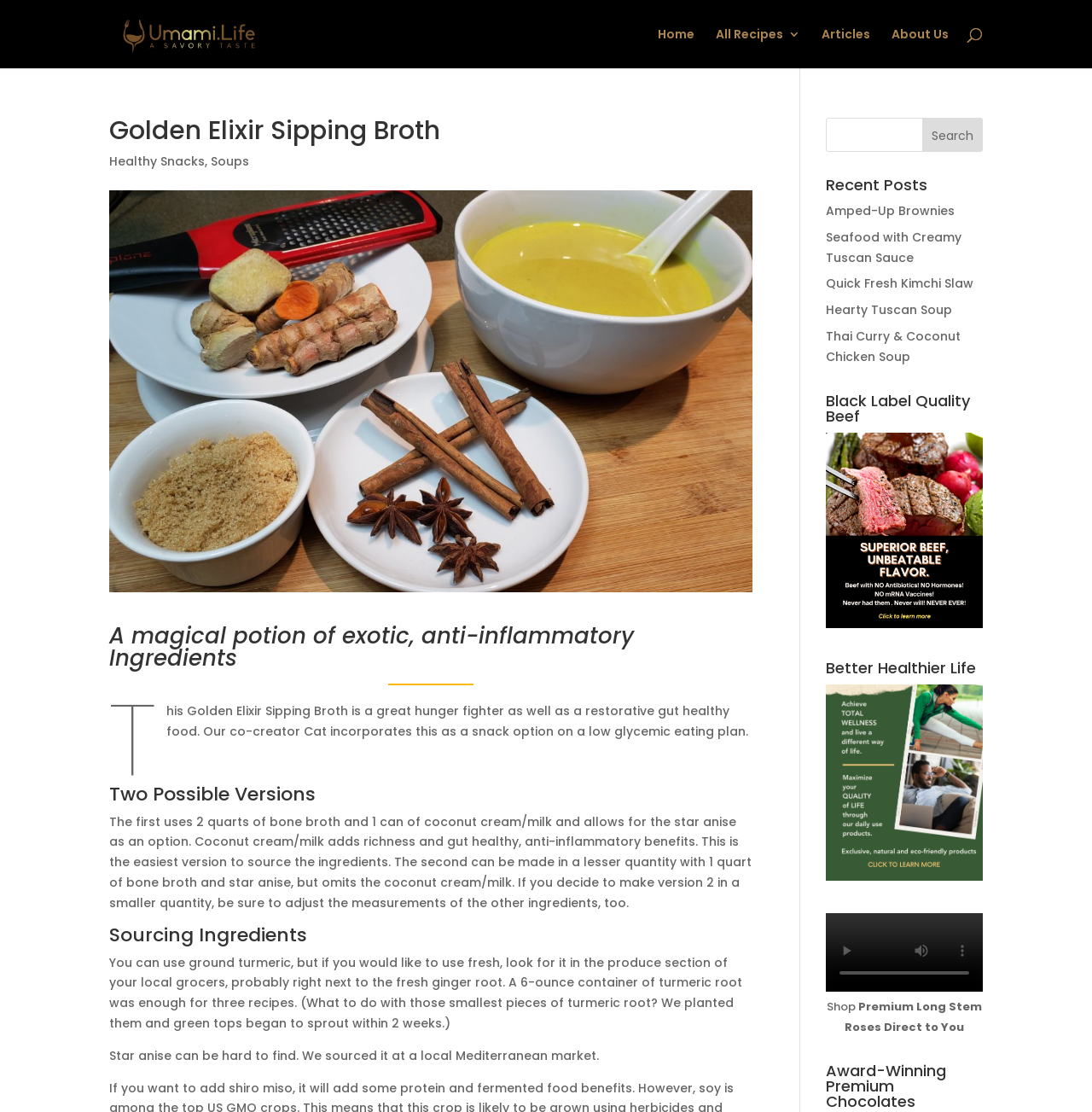Please determine the bounding box coordinates for the element that should be clicked to follow these instructions: "Search for something".

[0.1, 0.0, 0.9, 0.001]